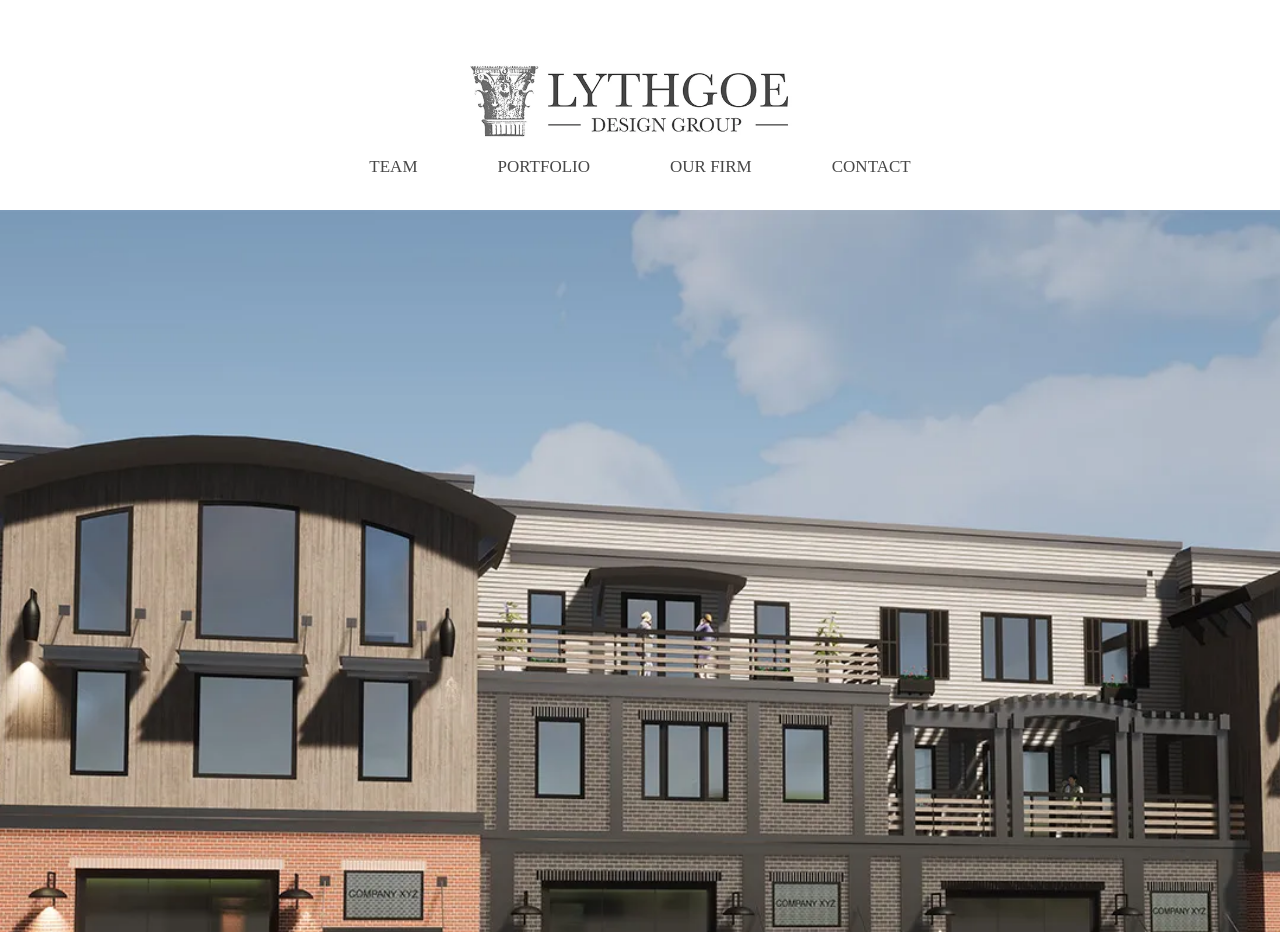Locate the headline of the webpage and generate its content.

MOUNTAIN VIEW COMMONS - HEBER CITY, UT